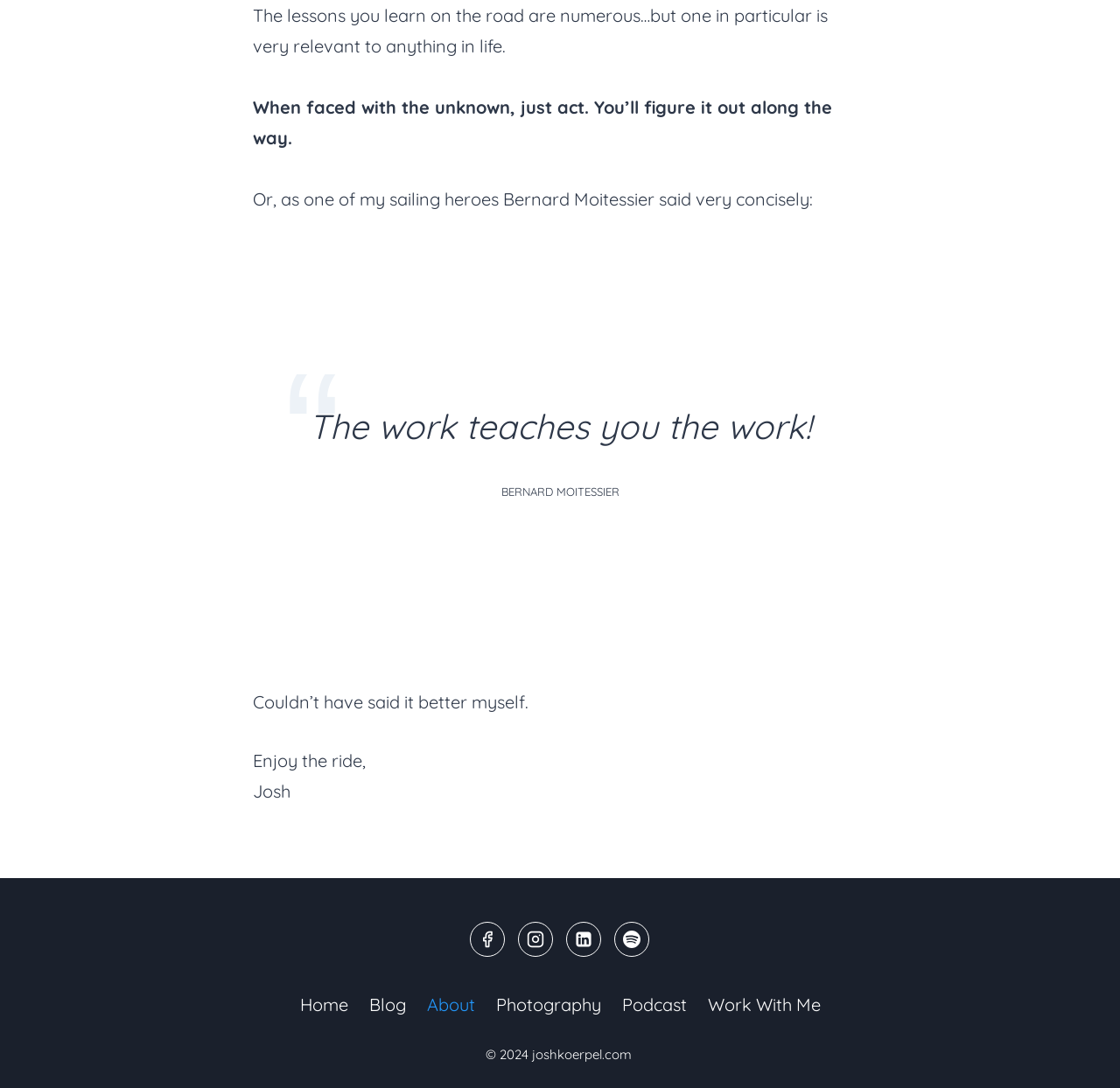Find the bounding box coordinates for the area that should be clicked to accomplish the instruction: "Go to Home".

[0.258, 0.899, 0.32, 0.947]